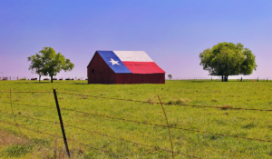What type of ambiance does the scene convey?
Refer to the image and provide a one-word or short phrase answer.

Serene rural ambiance